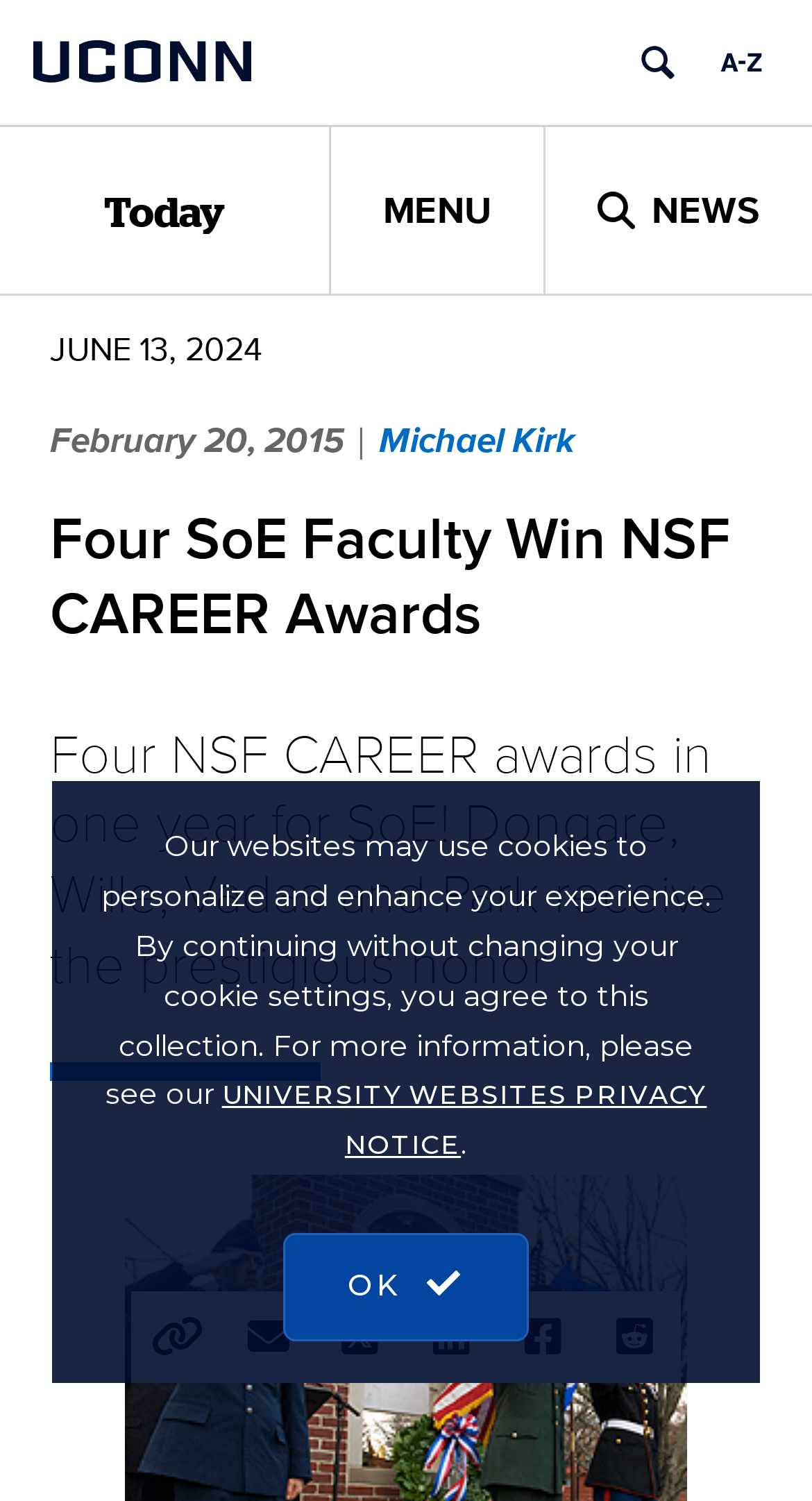Pinpoint the bounding box coordinates of the area that should be clicked to complete the following instruction: "Share the article". The coordinates must be given as four float numbers between 0 and 1, i.e., [left, top, right, bottom].

[0.162, 0.86, 0.274, 0.921]